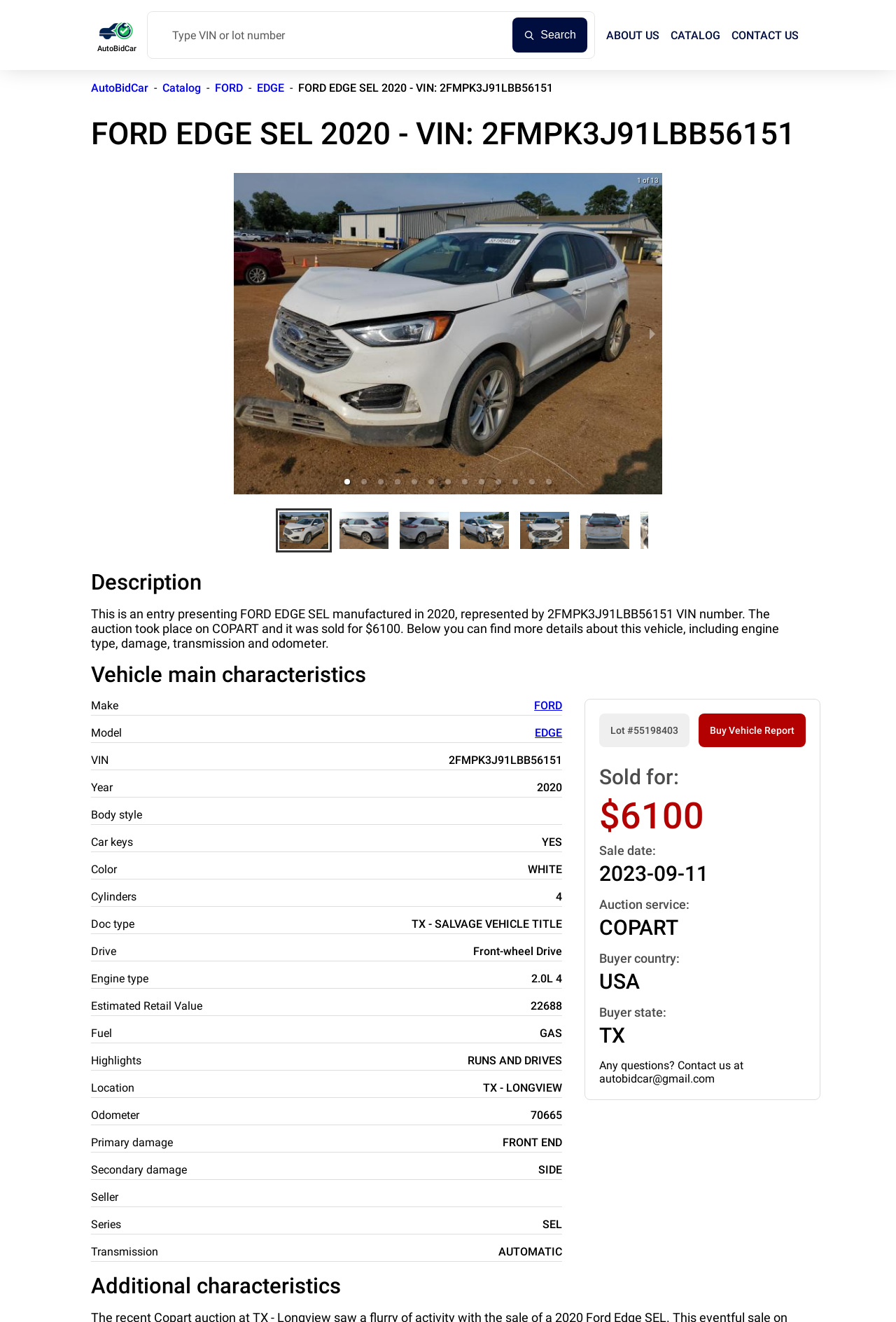Illustrate the webpage thoroughly, mentioning all important details.

This webpage is about a 2020 FORD EDGE SEL car with a VIN number of 2FMPK3J91LBB56151. At the top, there is a logo and a search bar where users can type in a VIN or lot number. Below the search bar, there are several links to navigate to different sections of the website, including "ABOUT US", "CATALOG", and "CONTACT US".

The main content of the page is divided into sections. The first section displays the car's details, including its make, model, year, and VIN number. There is also a heading that reads "Description" followed by a paragraph of text that describes the car.

Below the description, there is a section with a heading that reads "Vehicle main characteristics". This section lists the car's make, model, VIN, year, body style, and other details.

On the right side of the page, there is a slideshow of 13 images of the car. Users can navigate through the images by clicking on the "next slide / item" button. Each image is labeled with a photo number.

At the bottom of the page, there is a section that displays additional details about the car, including its engine type, damage, transmission, and odometer reading.